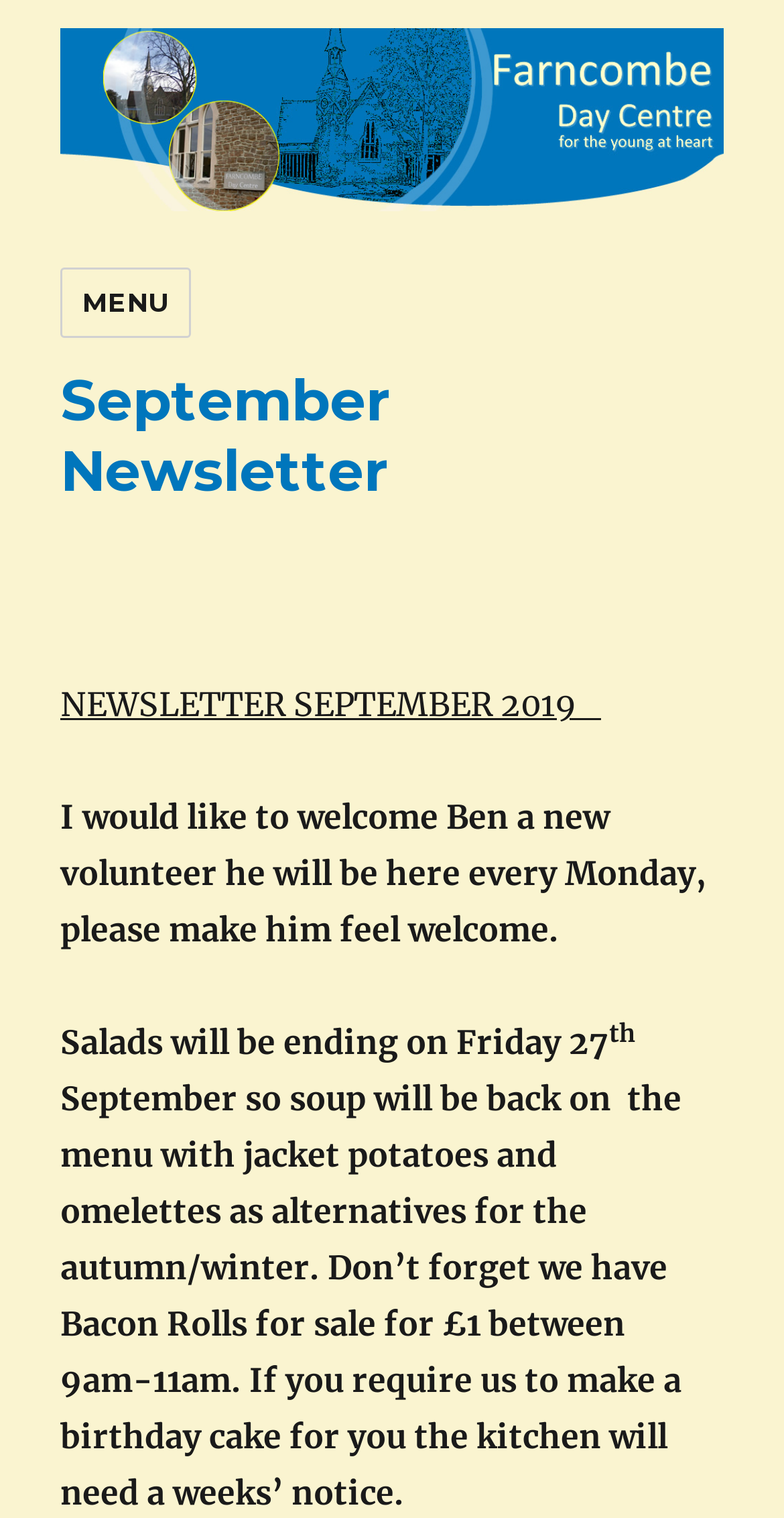Predict the bounding box coordinates for the UI element described as: "Menu". The coordinates should be four float numbers between 0 and 1, presented as [left, top, right, bottom].

[0.077, 0.176, 0.245, 0.223]